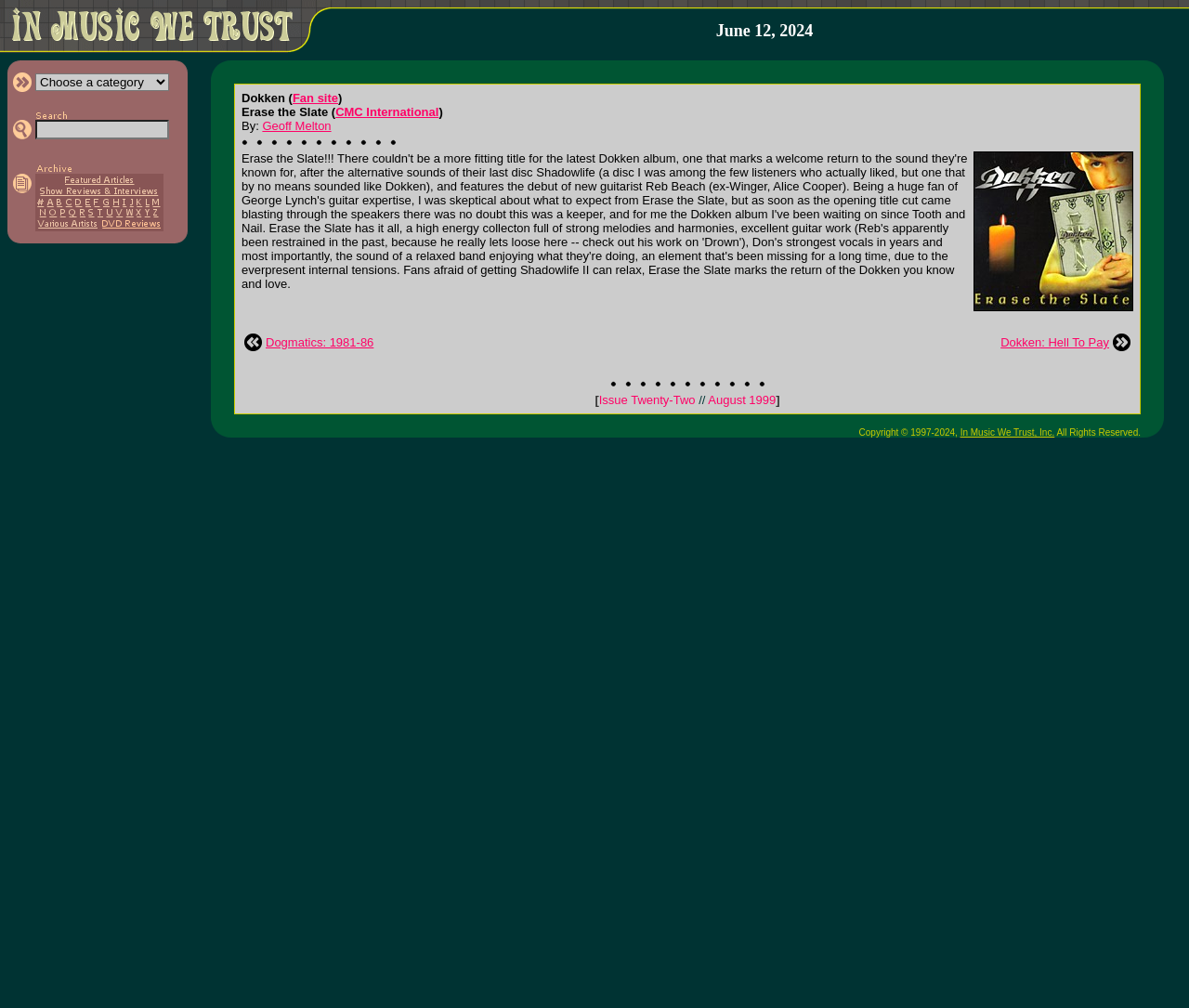Given the content of the image, can you provide a detailed answer to the question?
What is the category of the article?

Based on the webpage content, the article is about Dokken's album 'Erase the Slate', which falls under the category of music.